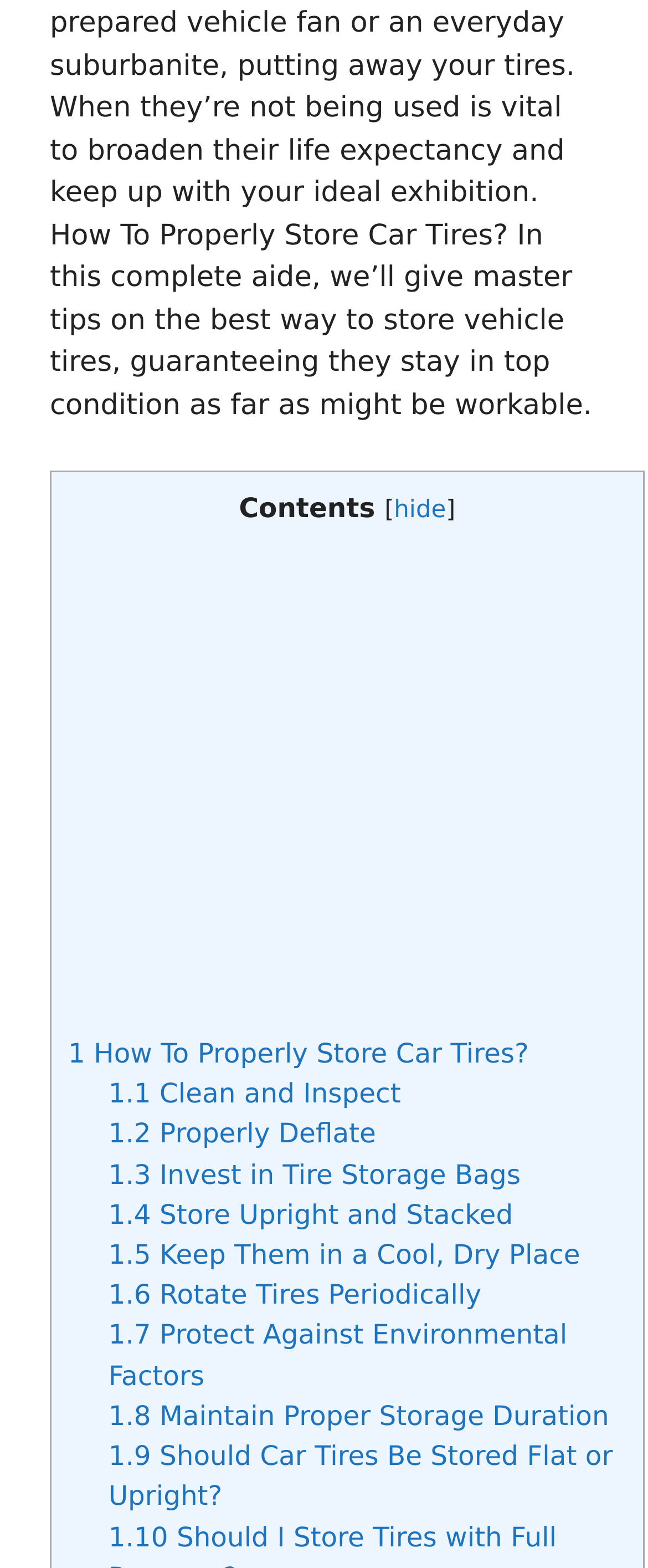Identify the bounding box coordinates for the UI element described as follows: "1.7 Protect Against Environmental Factors". Ensure the coordinates are four float numbers between 0 and 1, formatted as [left, top, right, bottom].

[0.167, 0.841, 0.875, 0.887]